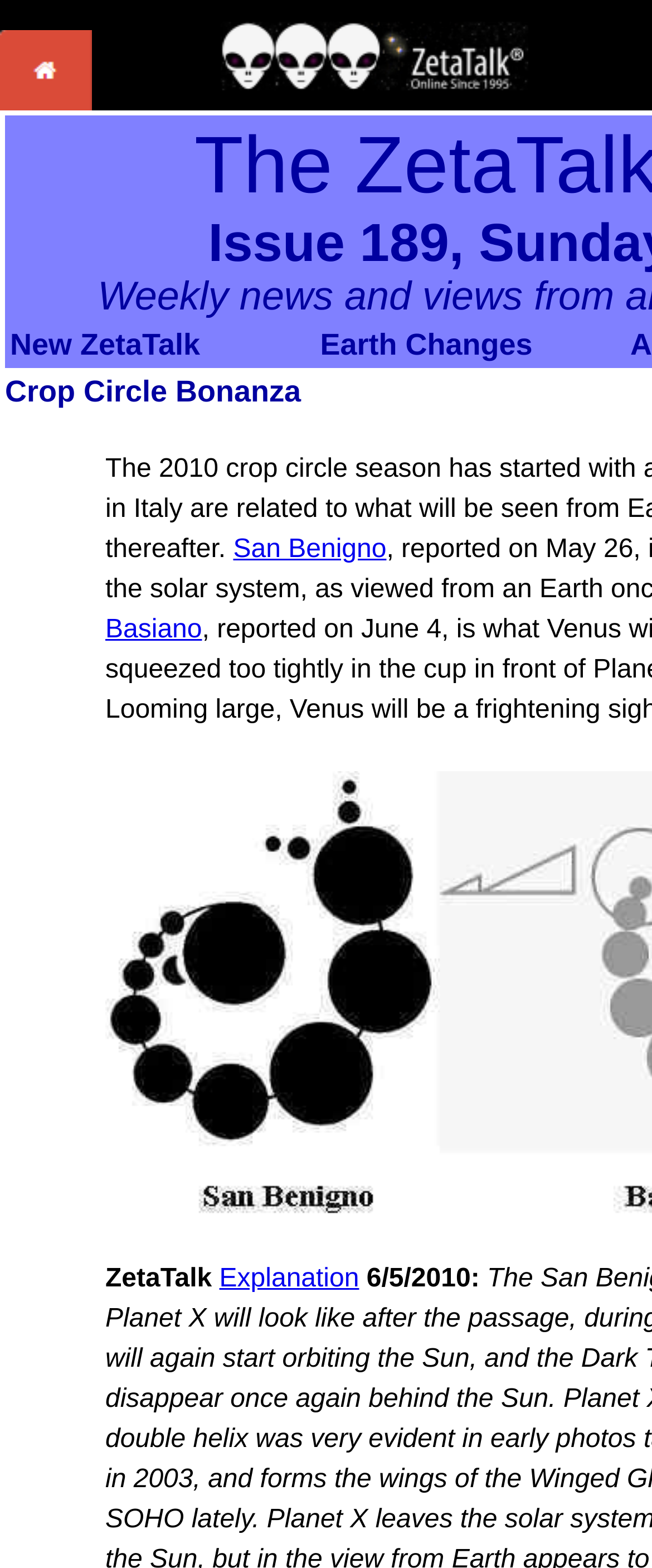Provide a brief response to the question using a single word or phrase: 
What is the logo of this website?

ZetaTalk Logo